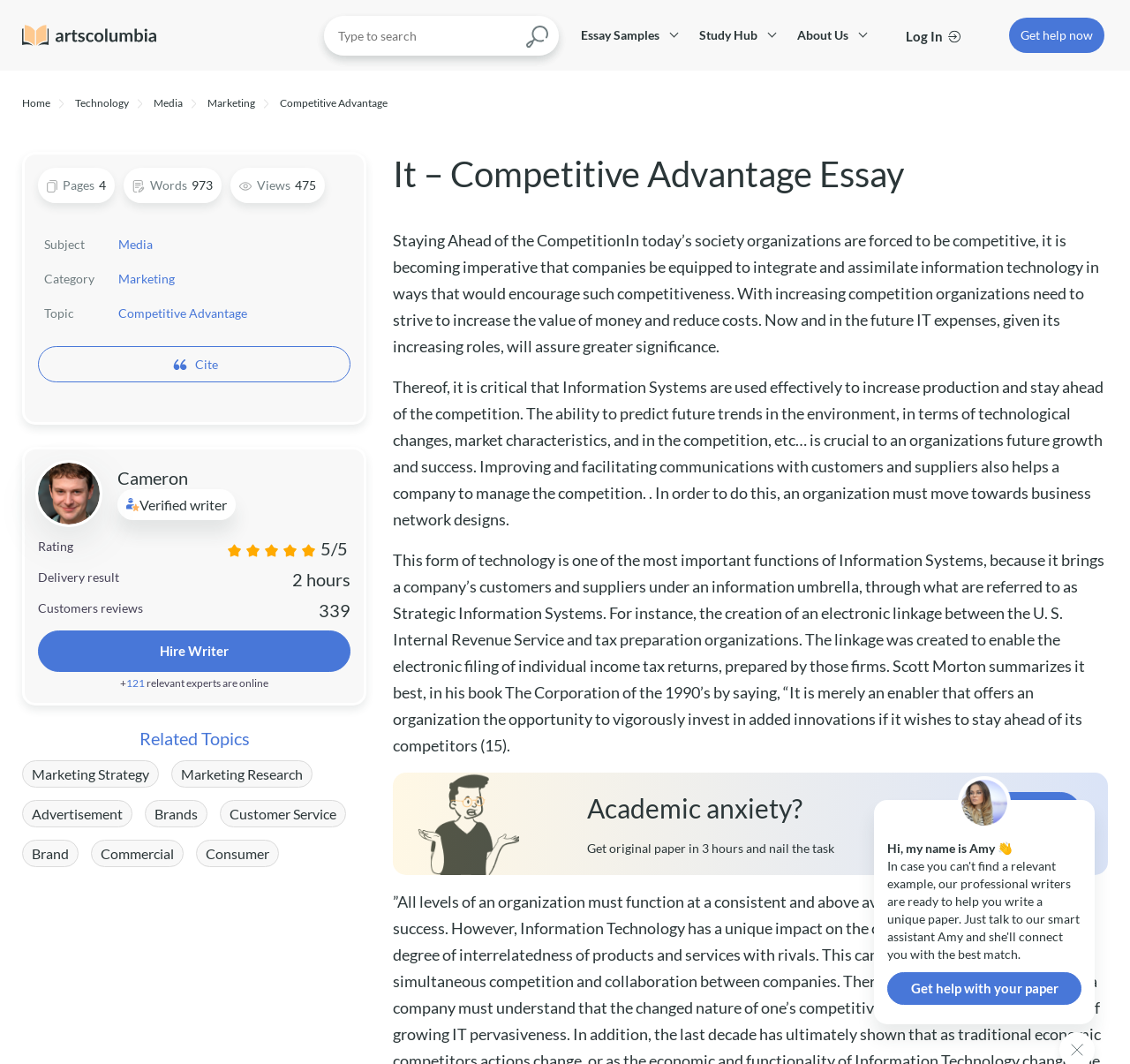Find and provide the bounding box coordinates for the UI element described here: "Marketing". The coordinates should be given as four float numbers between 0 and 1: [left, top, right, bottom].

[0.184, 0.09, 0.226, 0.103]